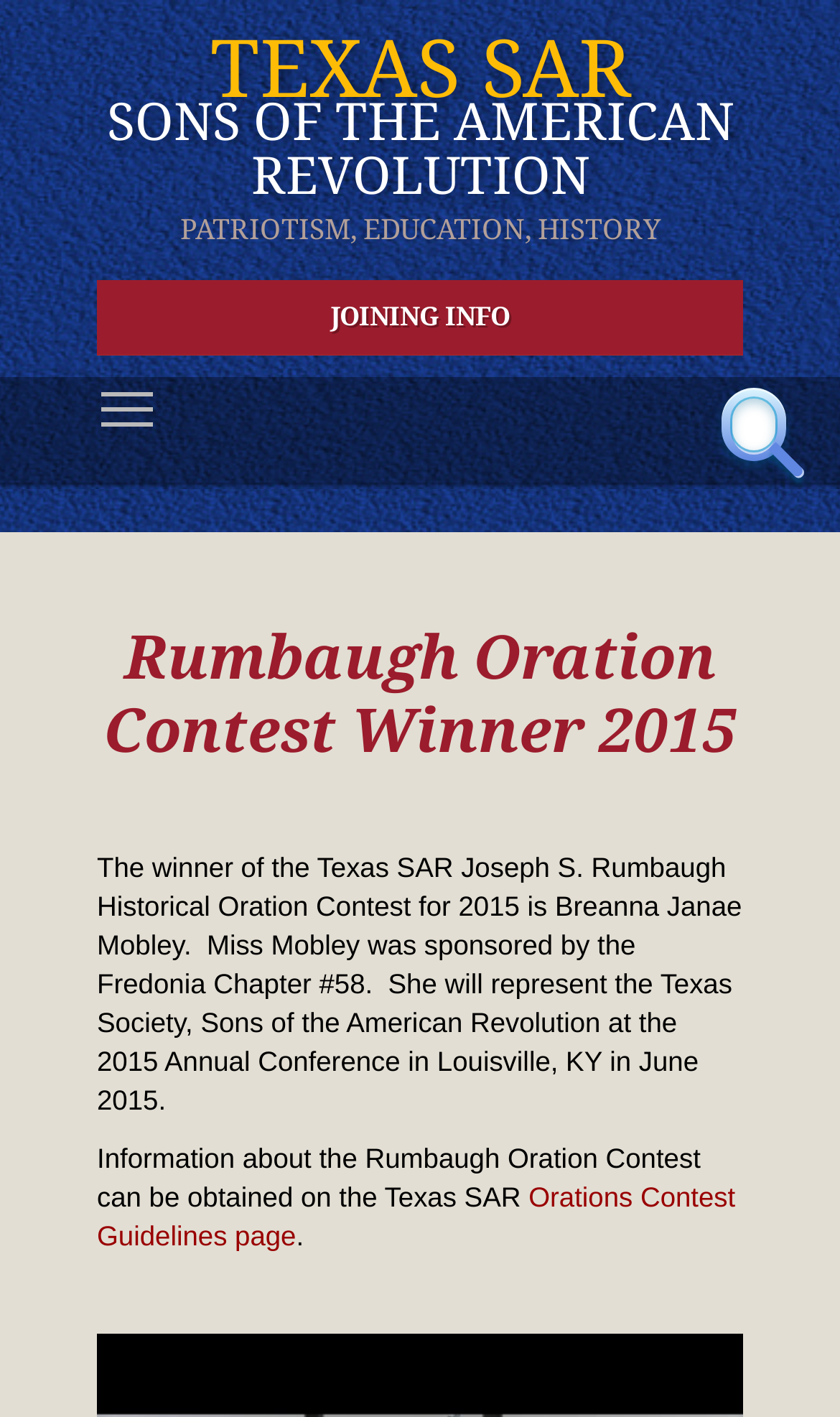Identify the bounding box for the described UI element. Provide the coordinates in (top-left x, top-left y, bottom-right x, bottom-right y) format with values ranging from 0 to 1: Orations Contest Guidelines page

[0.115, 0.833, 0.875, 0.883]